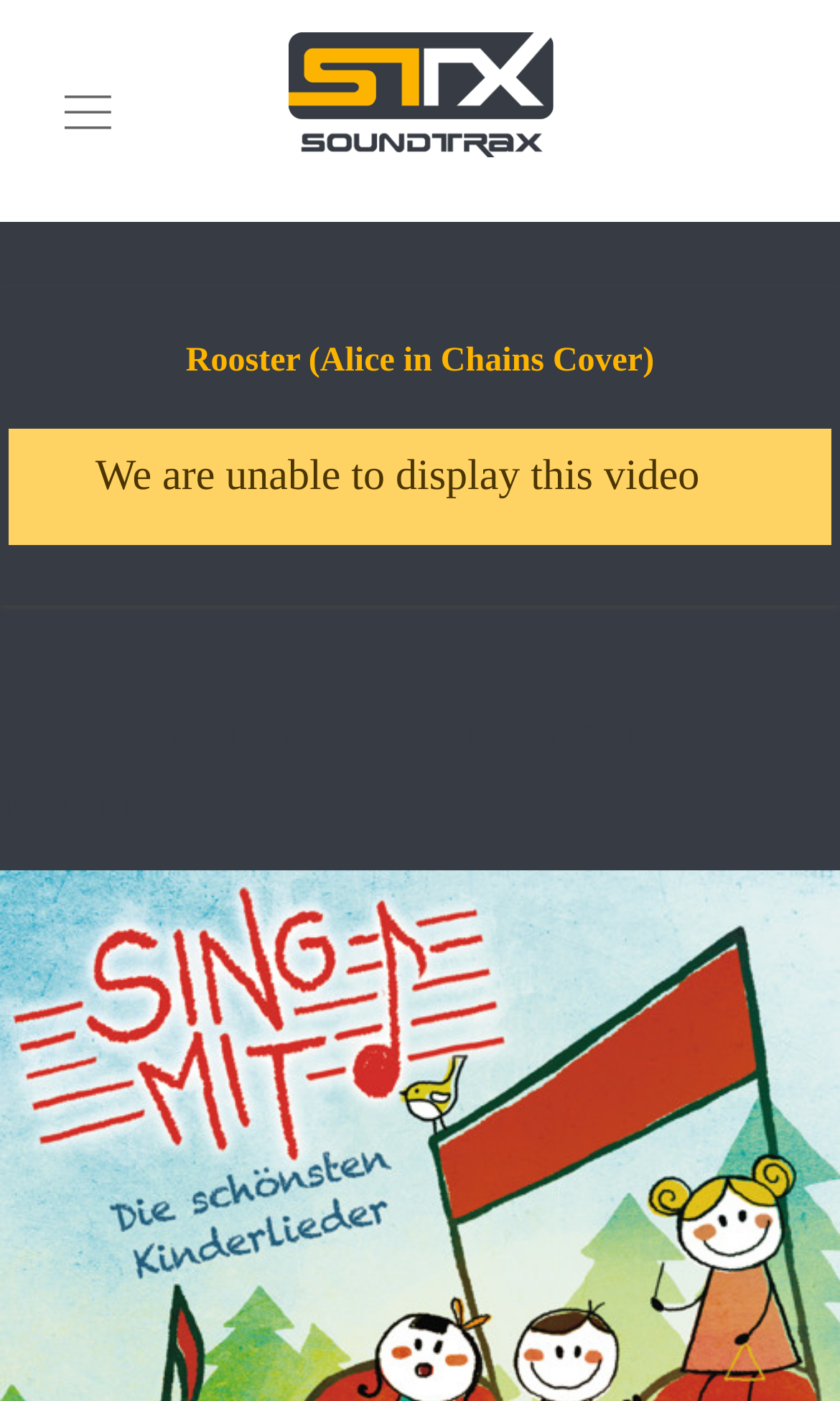Provide a single word or phrase to answer the given question: 
What is the topic of the second heading?

Kinderlieder